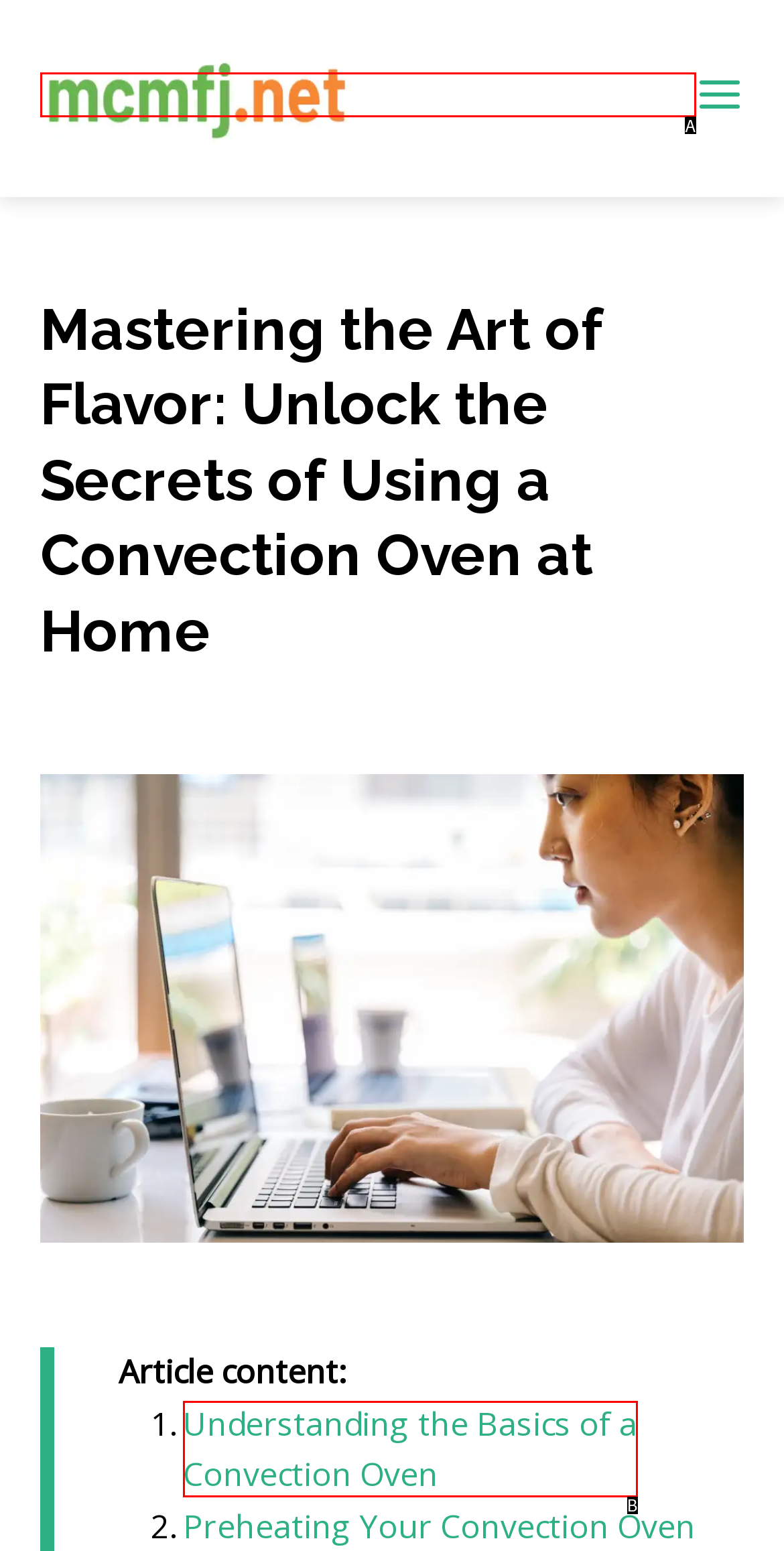From the available choices, determine which HTML element fits this description: alt="mcmfj.net" Respond with the correct letter.

A